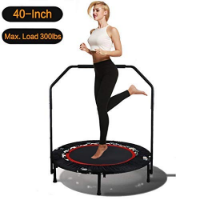Please answer the following question using a single word or phrase: 
Is the trampoline suitable for outdoor workouts?

No